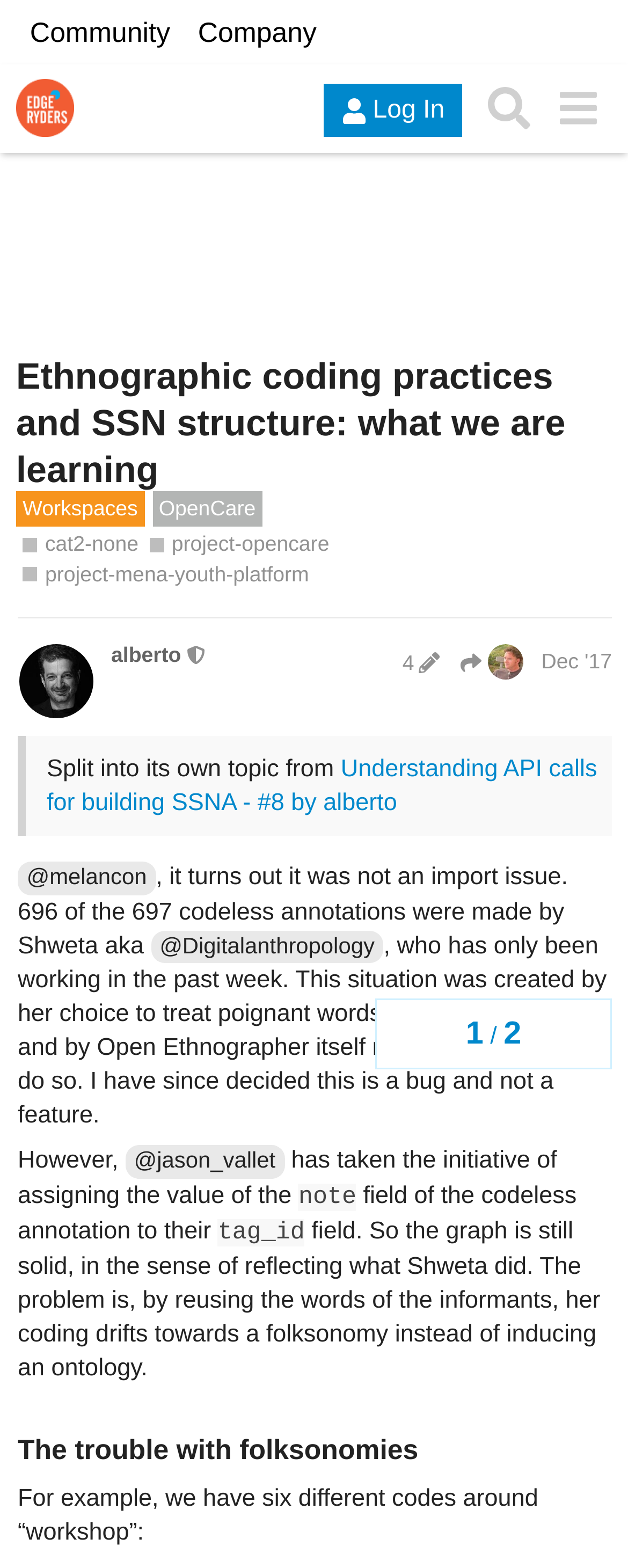Based on the image, give a detailed response to the question: What is the name of the community?

I found the answer by looking at the navigation menu on the top of the webpage, where it says 'Community' and 'Company'. Under the 'Community' tab, I found a link that says 'OpenCare', which suggests that OpenCare is a community within the Edgeryders platform.